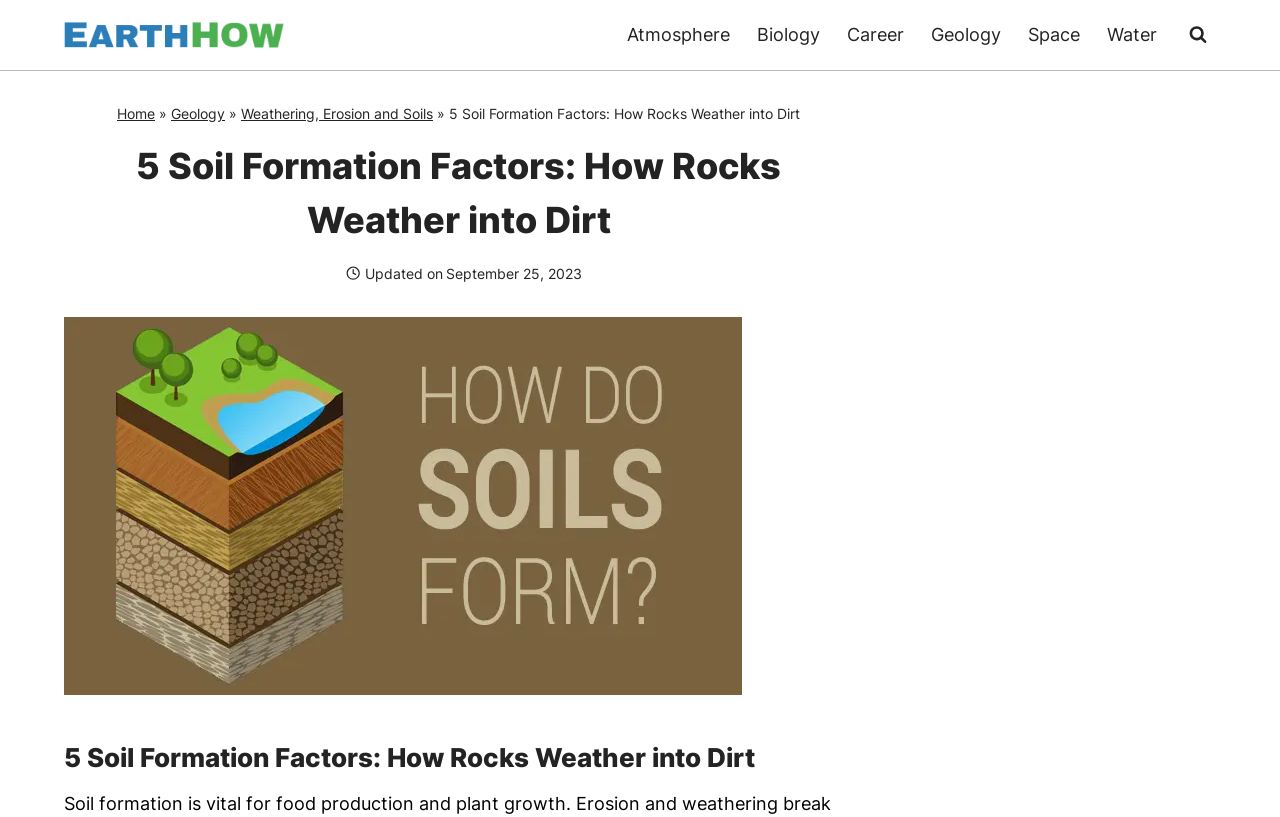Please mark the bounding box coordinates of the area that should be clicked to carry out the instruction: "Go to Geology page".

[0.716, 0.012, 0.792, 0.074]